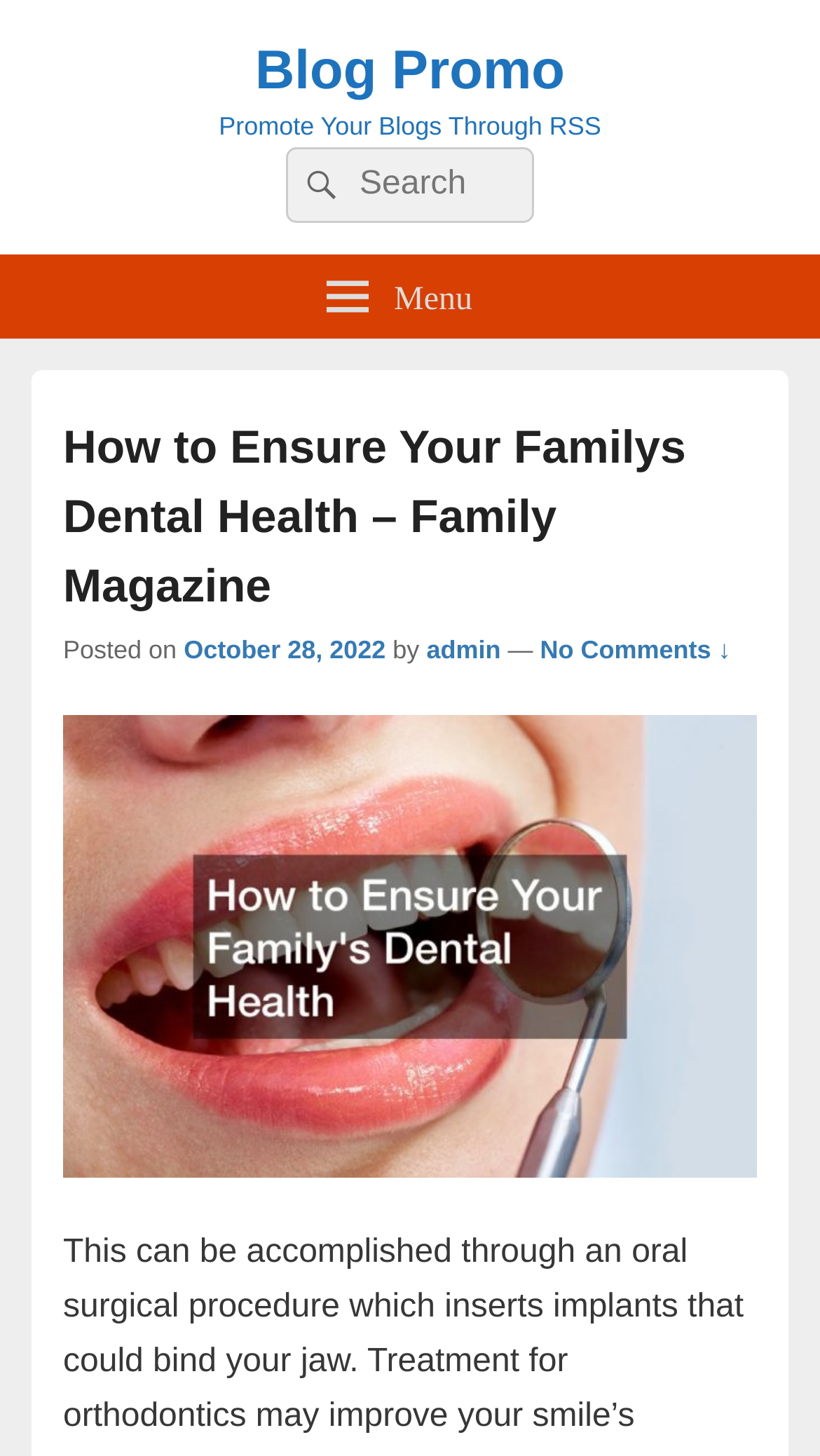Create an elaborate caption for the webpage.

The webpage appears to be a blog post titled "How to Ensure Your Family's Dental Health – Family Magazine". At the top, there is a link to "Blog Promo" and a static text "Promote Your Blogs Through RSS". Below this, there is a search bar with a search box and a search button with a magnifying glass icon.

To the right of the search bar, there is a menu button with a hamburger icon. When expanded, the menu displays a header with the title of the blog post, "How to Ensure Your Family's Dental Health – Family Magazine". Below the title, there is a line of text indicating the post date, "Posted on October 28, 2022", and the author, "by admin". 

Further down, there is a large image that spans almost the entire width of the page. At the bottom of the page, there is a link to "No Comments ↓", suggesting that there are no comments on the post.

The meta description mentions orthodontic treatment and its benefits, but this content is not directly visible on the webpage. It is possible that the blog post discusses this topic in more detail.